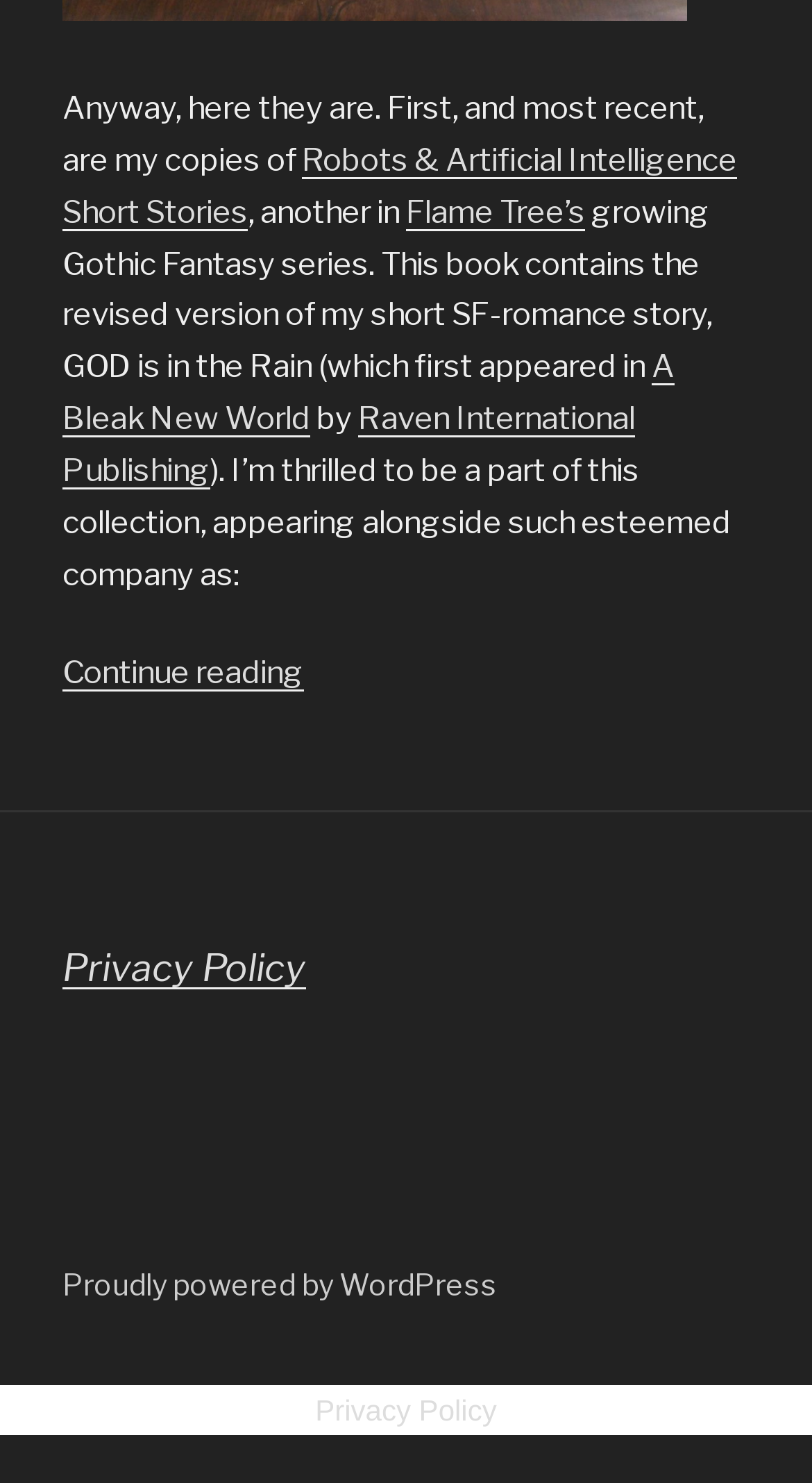What is the name of the series?
Craft a detailed and extensive response to the question.

The series is mentioned in the text as 'Flame Tree’s growing Gothic Fantasy series', which is a description of the author's publication.